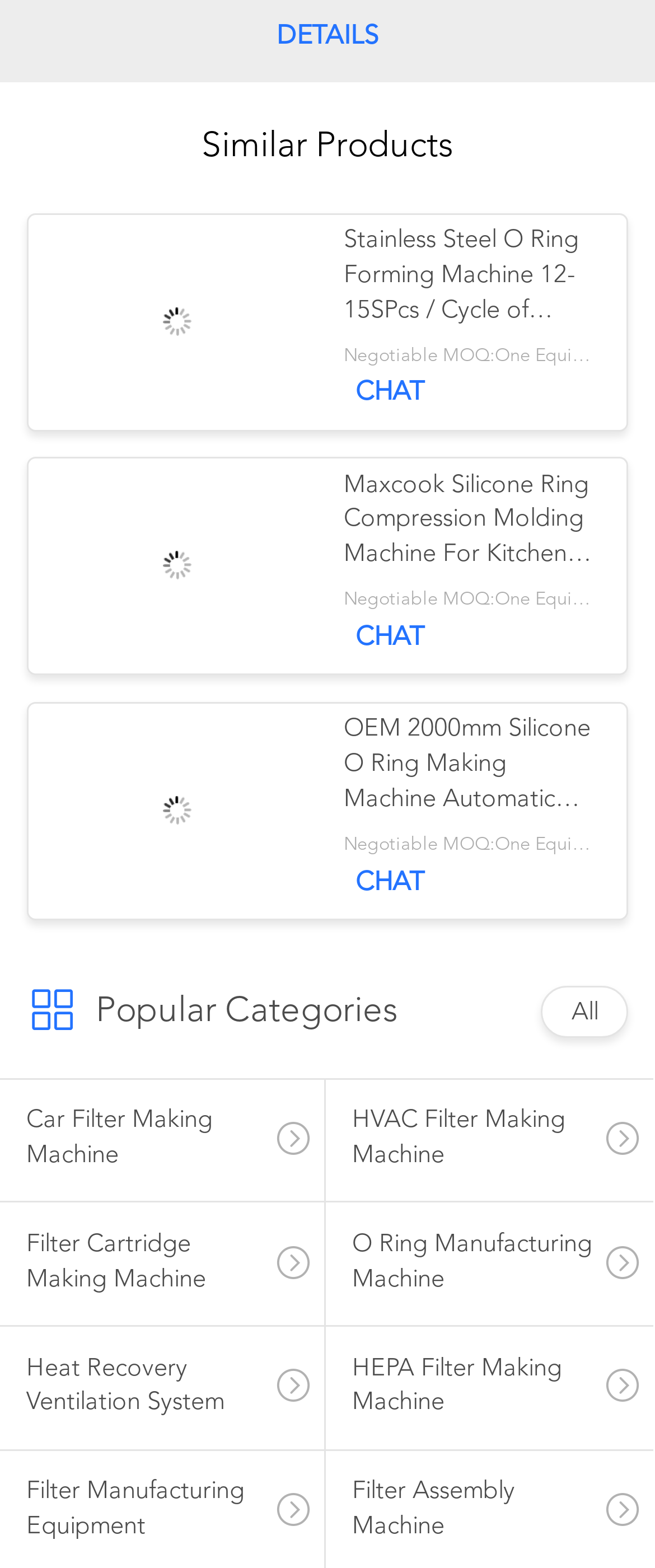Predict the bounding box for the UI component with the following description: "Chat".

[0.525, 0.395, 0.666, 0.42]